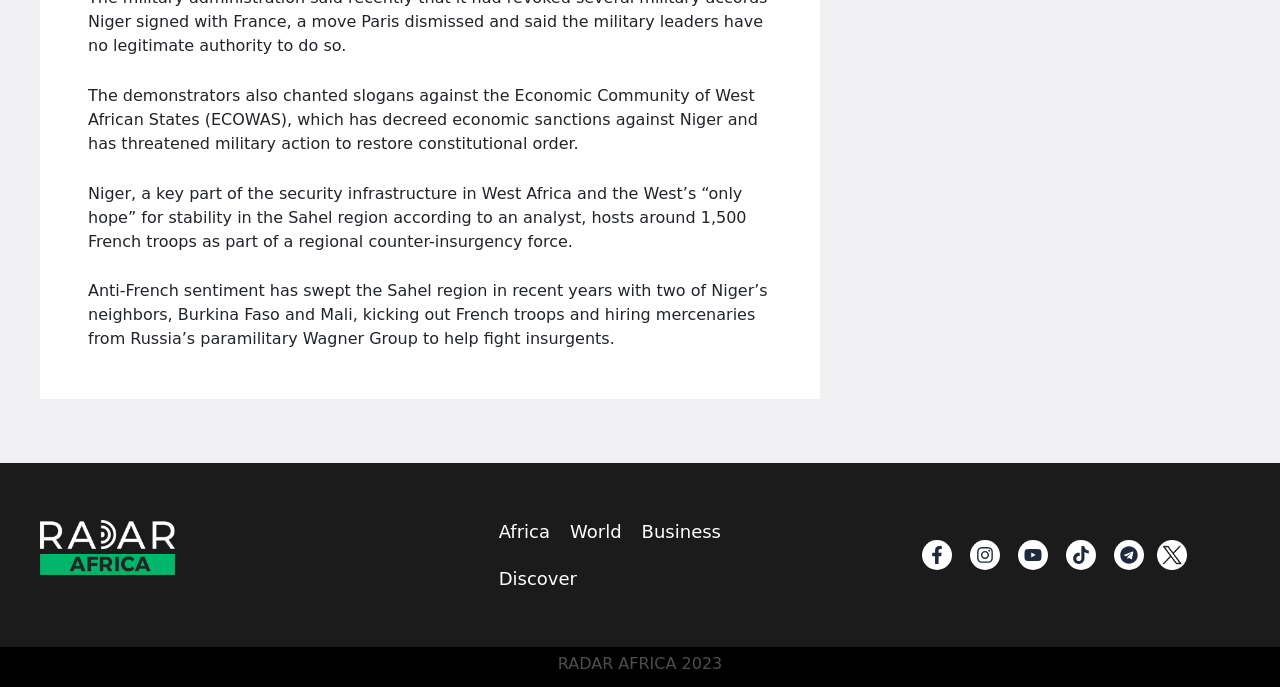Use a single word or phrase to respond to the question:
What is the name of the publication or website?

RADAR AFRICA